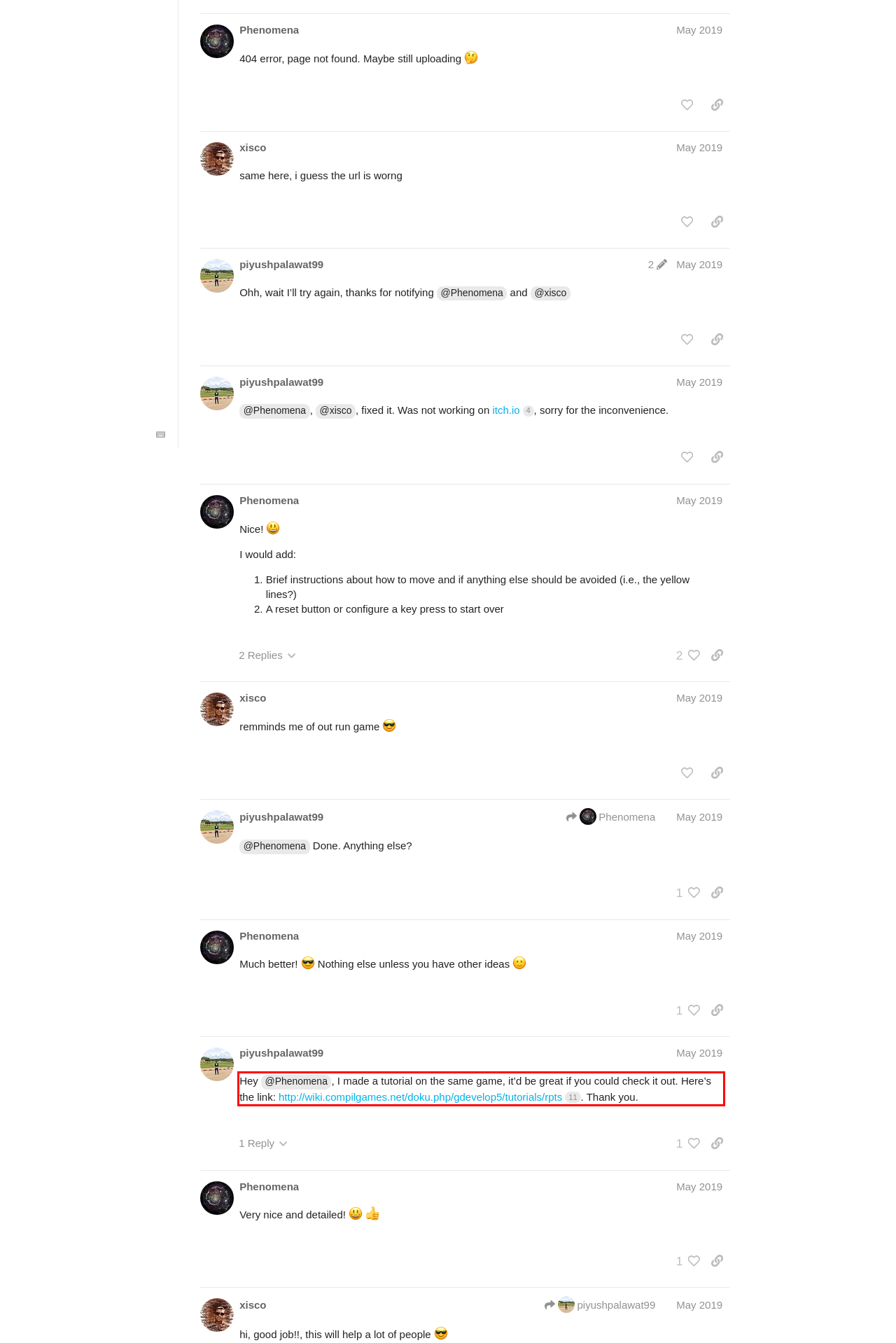Review the screenshot of the webpage and recognize the text inside the red rectangle bounding box. Provide the extracted text content.

Hey @Phenomena, I made a tutorial on the same game, it’d be great if you could check it out. Here’s the link: http://wiki.compilgames.net/doku.php/gdevelop5/tutorials/rpts 11. Thank you.